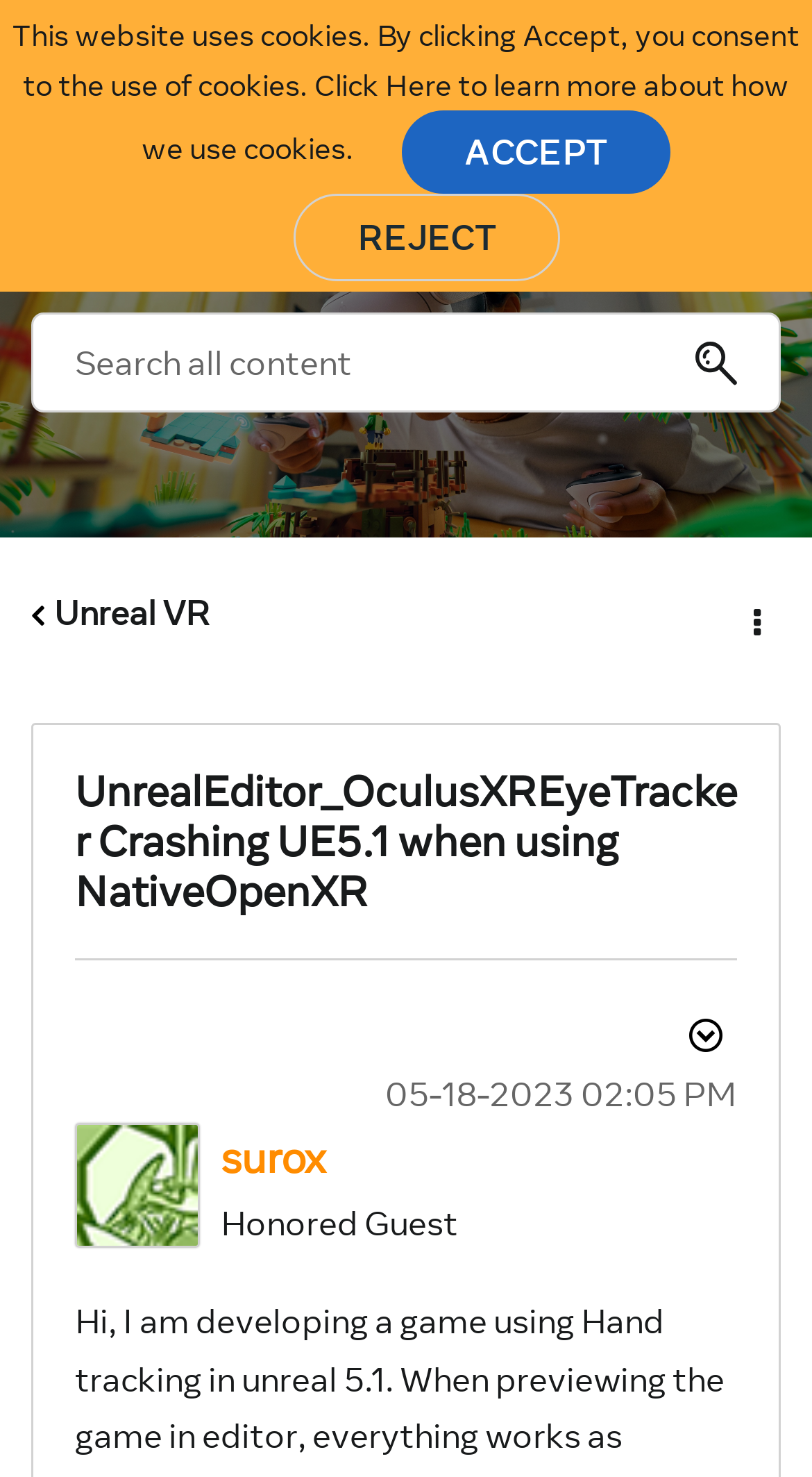Identify the bounding box coordinates of the part that should be clicked to carry out this instruction: "Get it on Google Play".

None